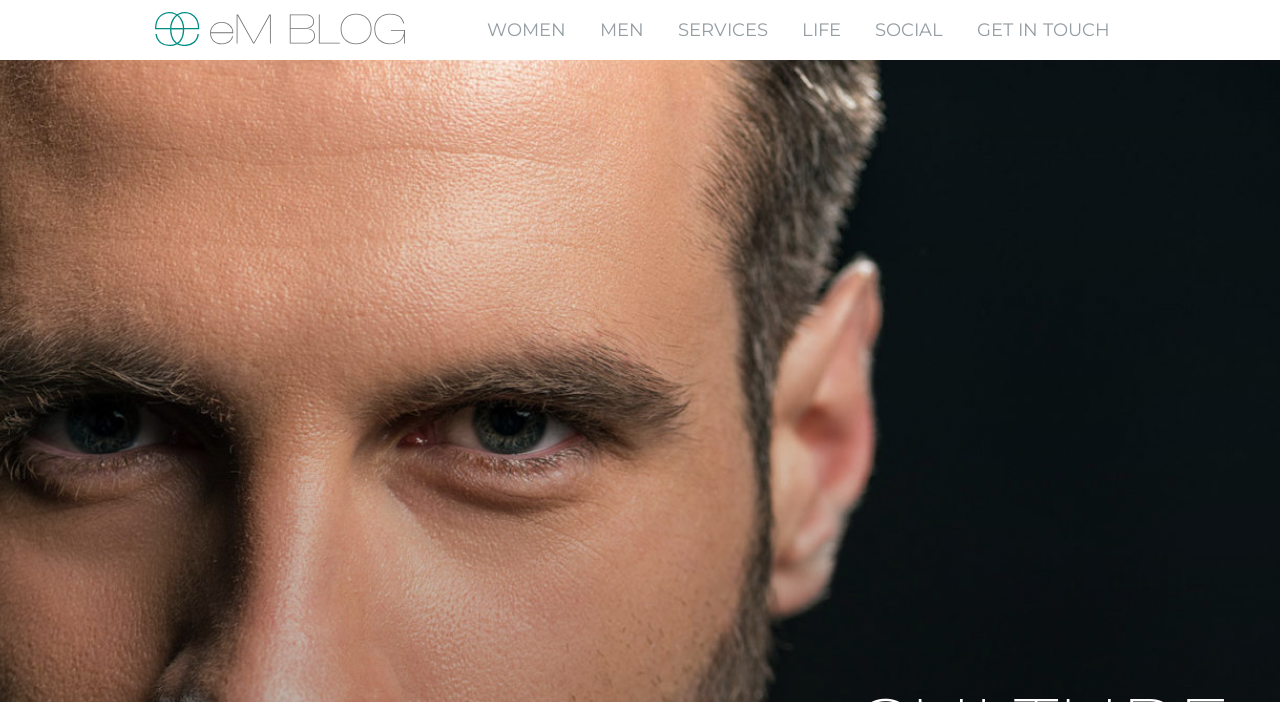Is the GET IN TOUCH link on the right side?
Refer to the image and provide a concise answer in one word or phrase.

Yes